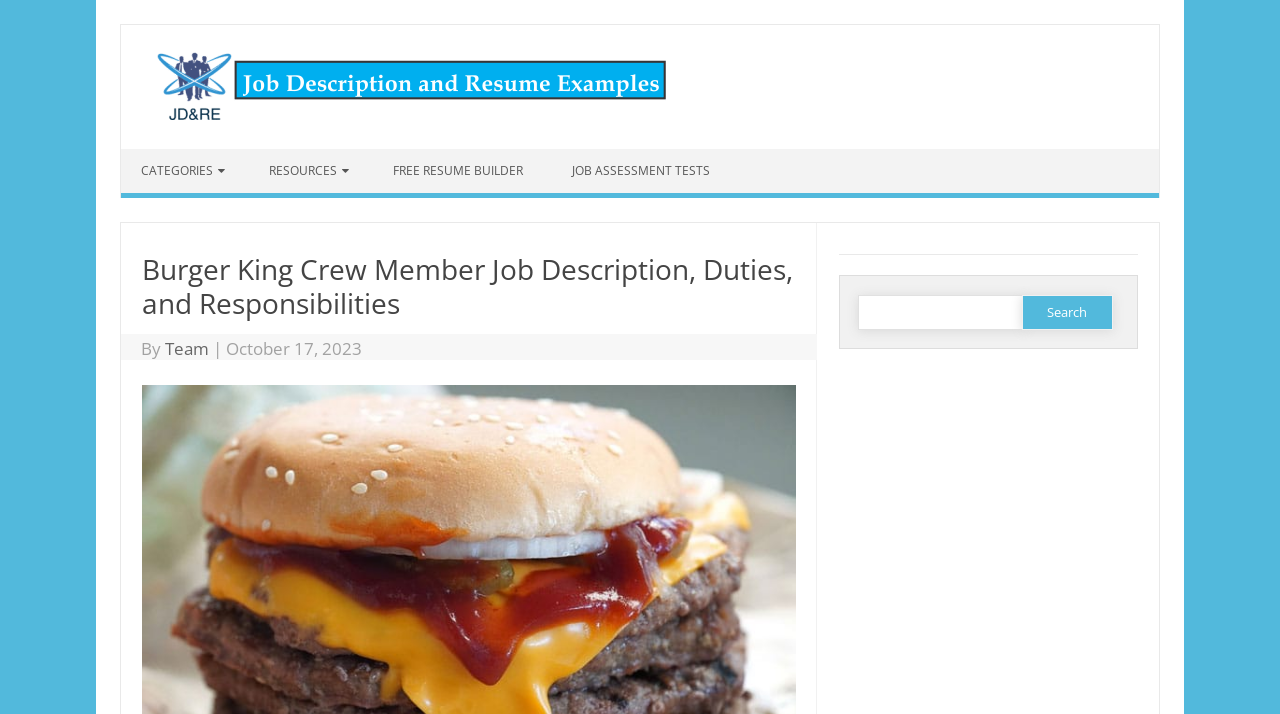Please determine the bounding box coordinates, formatted as (top-left x, top-left y, bottom-right x, bottom-right y), with all values as floating point numbers between 0 and 1. Identify the bounding box of the region described as: Team

[0.129, 0.473, 0.163, 0.505]